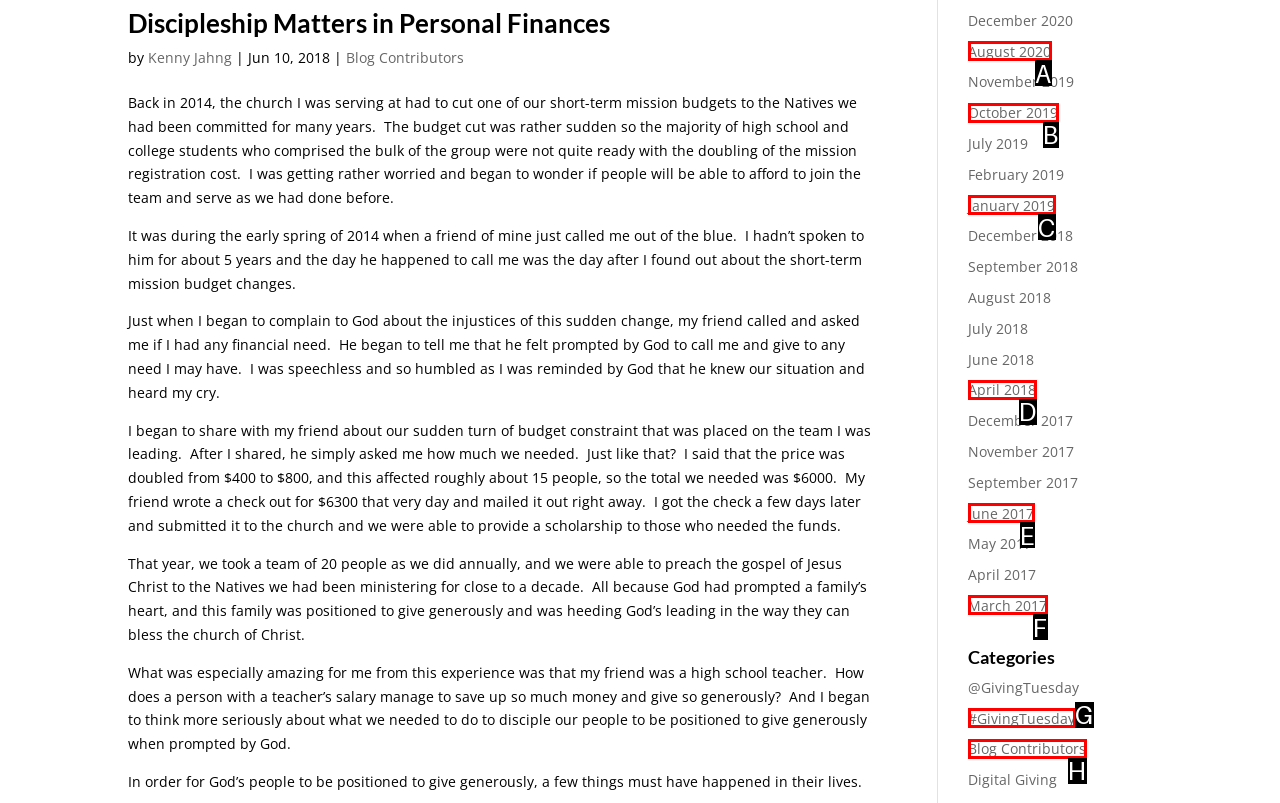Based on the description: April 2018, identify the matching HTML element. Reply with the letter of the correct option directly.

D